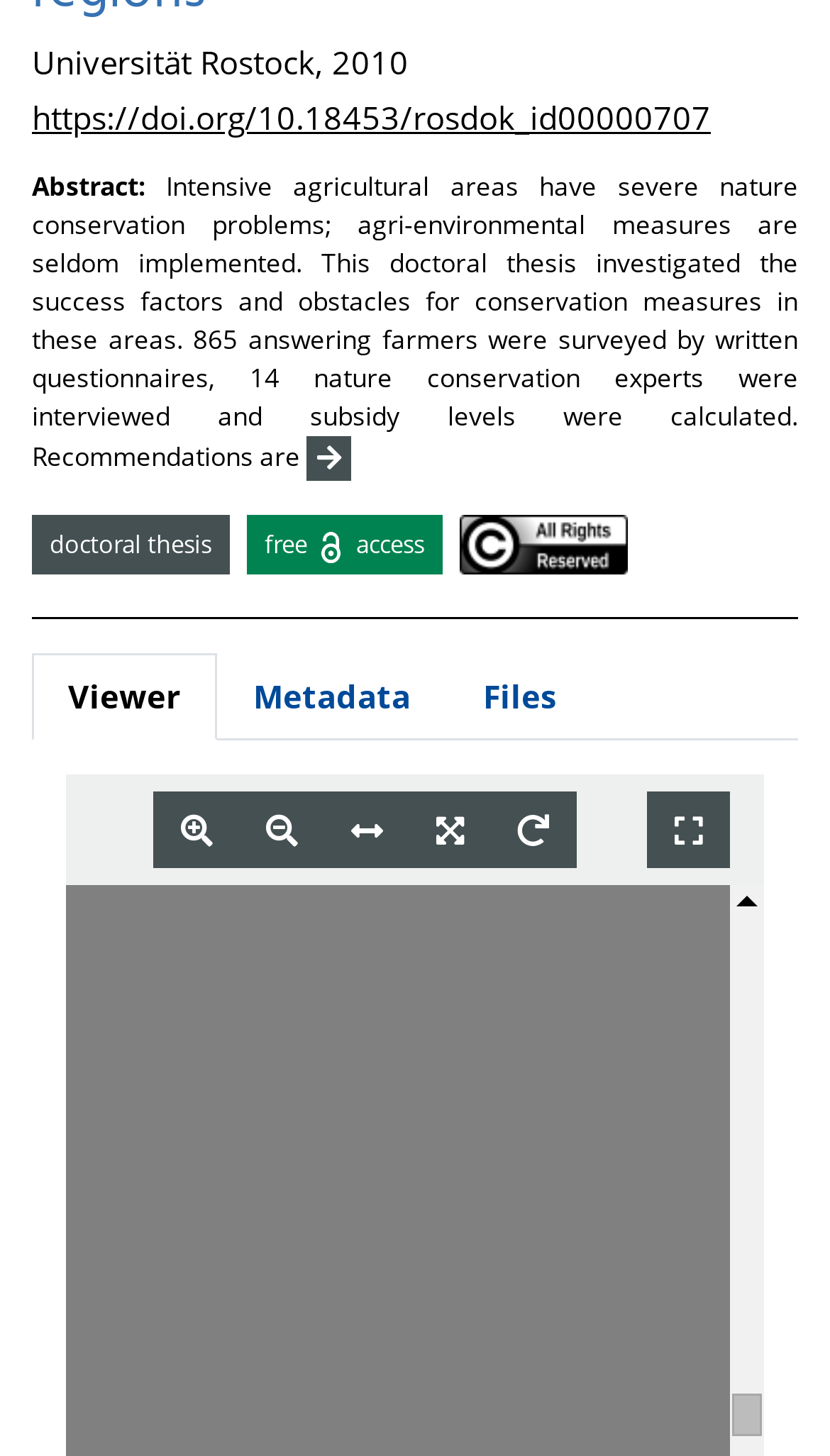Using the provided description: "title="rotate 90°"", find the bounding box coordinates of the corresponding UI element. The output should be four float numbers between 0 and 1, in the format [left, top, right, bottom].

[0.59, 0.544, 0.695, 0.597]